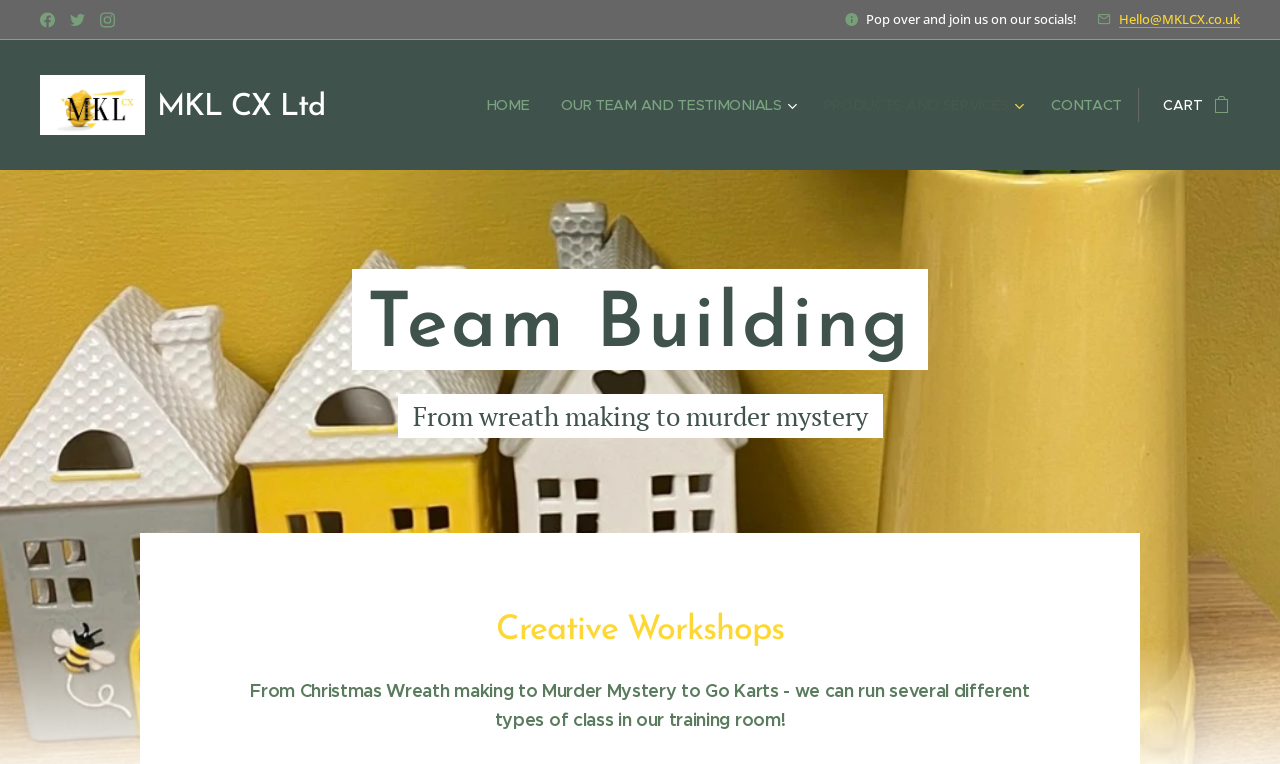Please determine the bounding box coordinates for the UI element described here. Use the format (top-left x, top-left y, bottom-right x, bottom-right y) with values bounded between 0 and 1: Home

[0.379, 0.105, 0.427, 0.17]